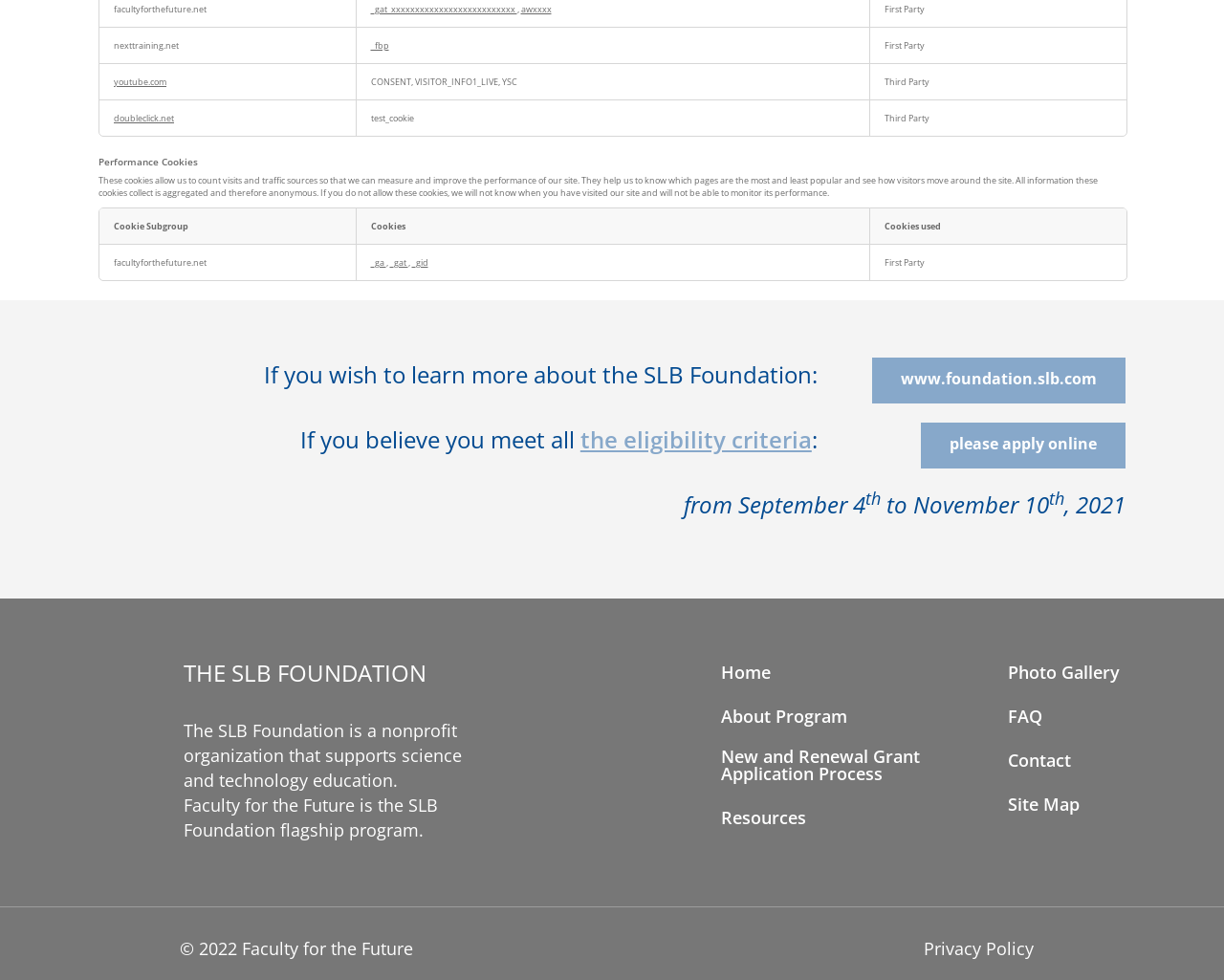What is the SLB Foundation?
Using the visual information, reply with a single word or short phrase.

Nonprofit organization